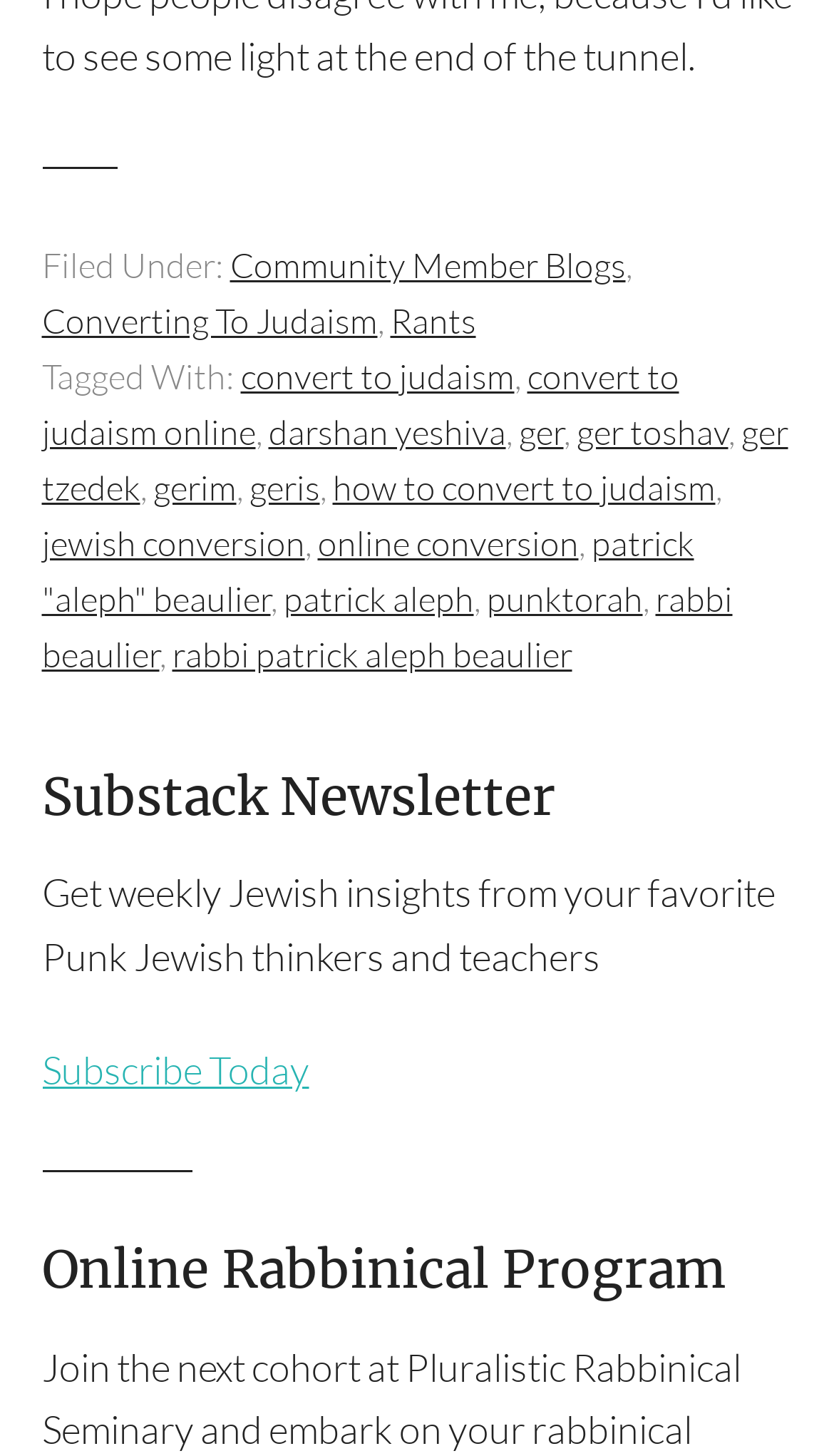Please answer the following question using a single word or phrase: 
What is the call-to-action for the newsletter?

Subscribe Today